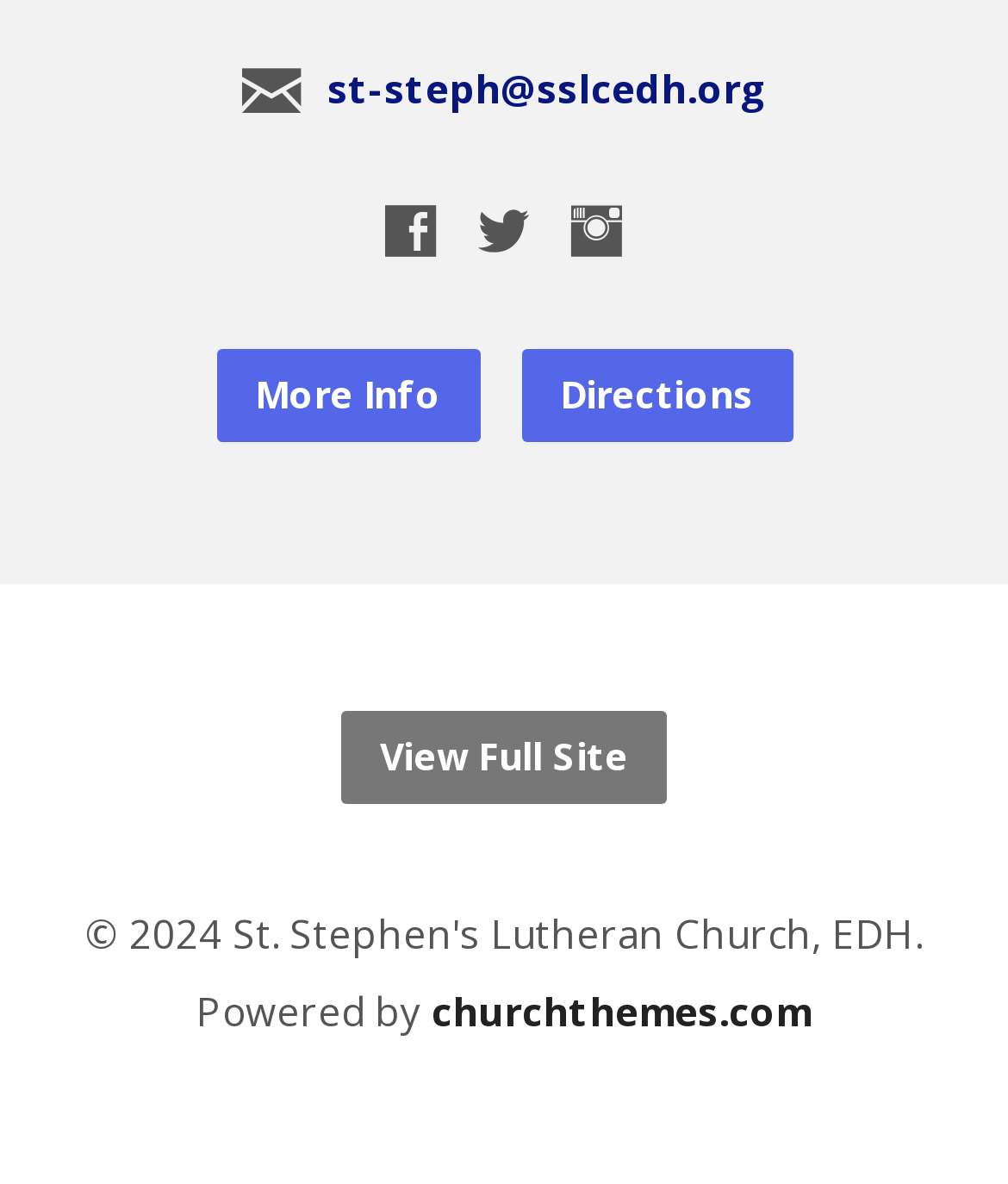Specify the bounding box coordinates of the region I need to click to perform the following instruction: "Get more information". The coordinates must be four float numbers in the range of 0 to 1, i.e., [left, top, right, bottom].

[0.214, 0.294, 0.476, 0.373]